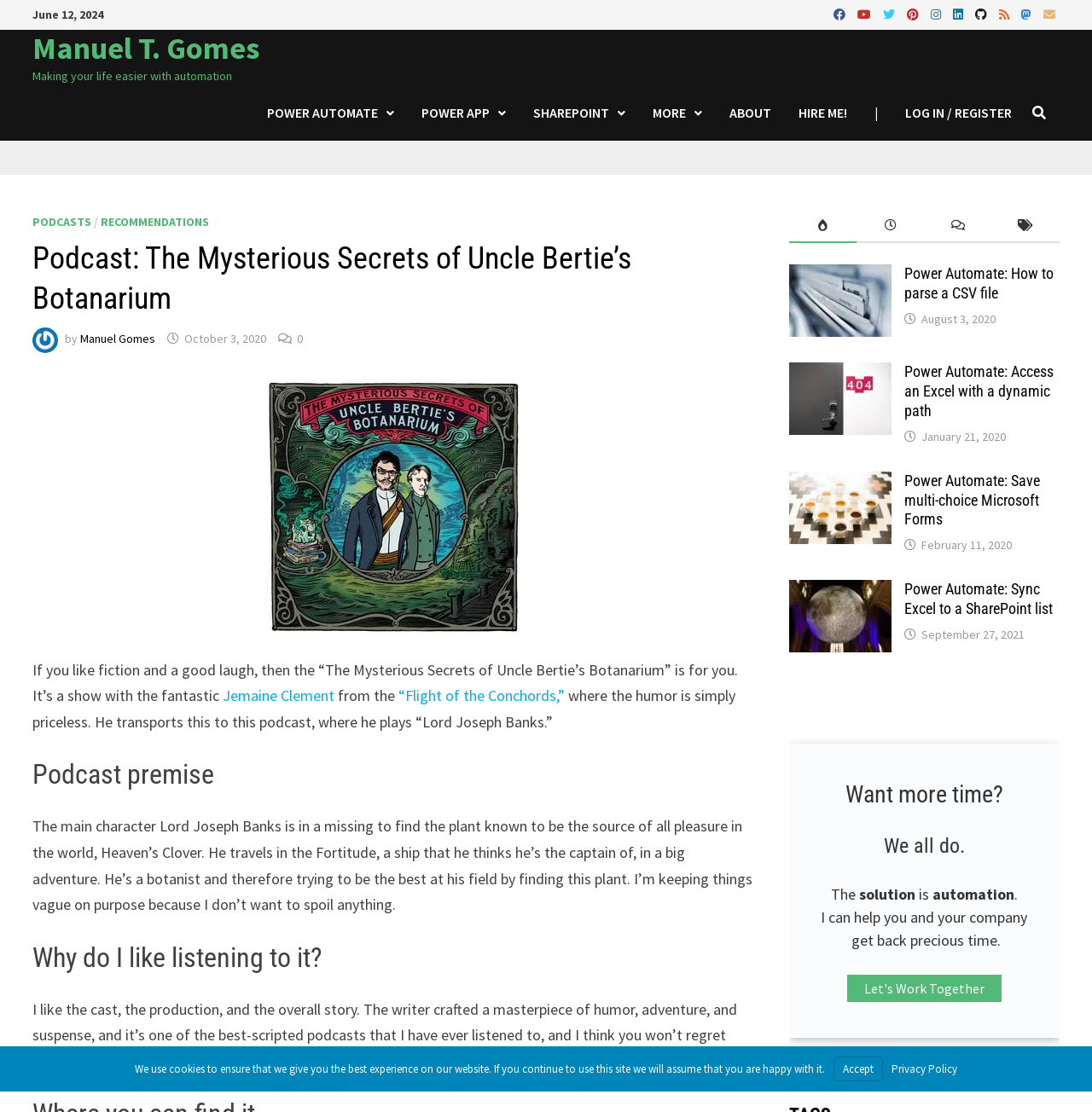Please indicate the bounding box coordinates for the clickable area to complete the following task: "Explore the 'popular-posts' tab". The coordinates should be specified as four float numbers between 0 and 1, i.e., [left, top, right, bottom].

[0.722, 0.188, 0.784, 0.219]